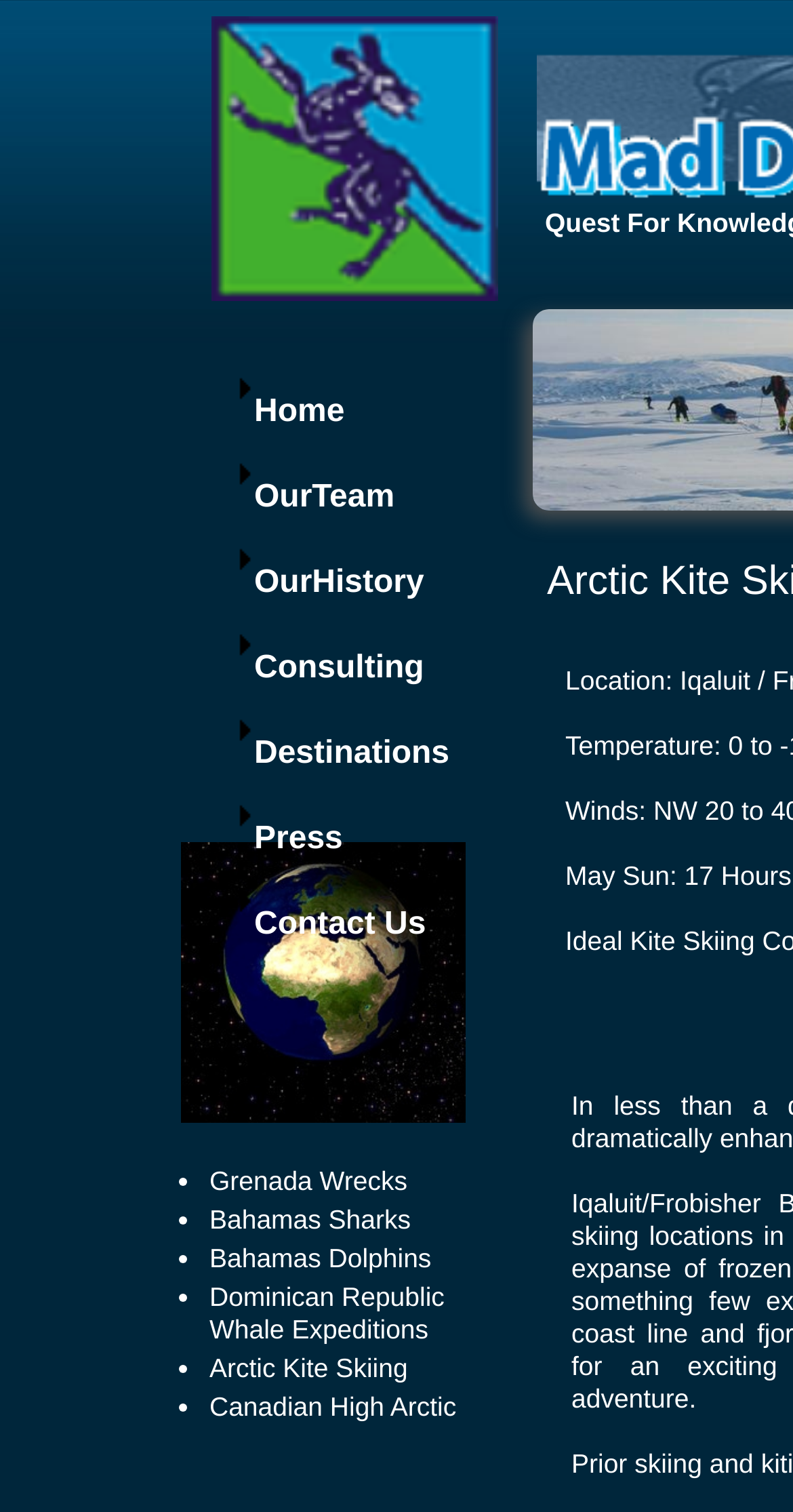How many destinations are listed?
Using the image, elaborate on the answer with as much detail as possible.

I counted the number of list items in the webpage, each representing a destination, and found 6 items.